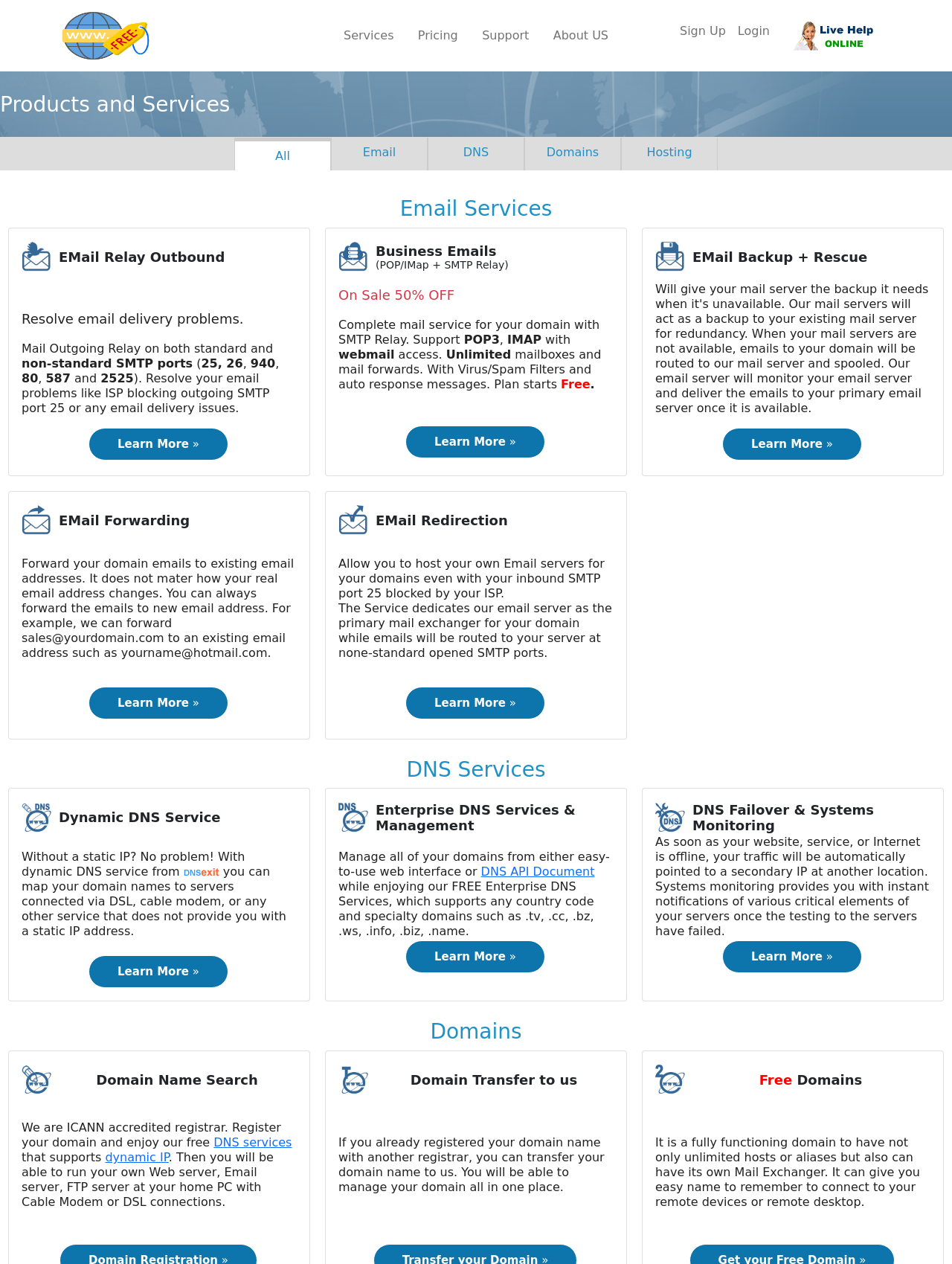Refer to the screenshot and answer the following question in detail:
What is the purpose of Email Backup and Rescue?

The purpose of Email Backup and Rescue is to provide a backup mail server that will act as a redundancy to the existing mail server, storing emails when the primary mail server is unavailable, and delivering them once the primary mail server is available again.